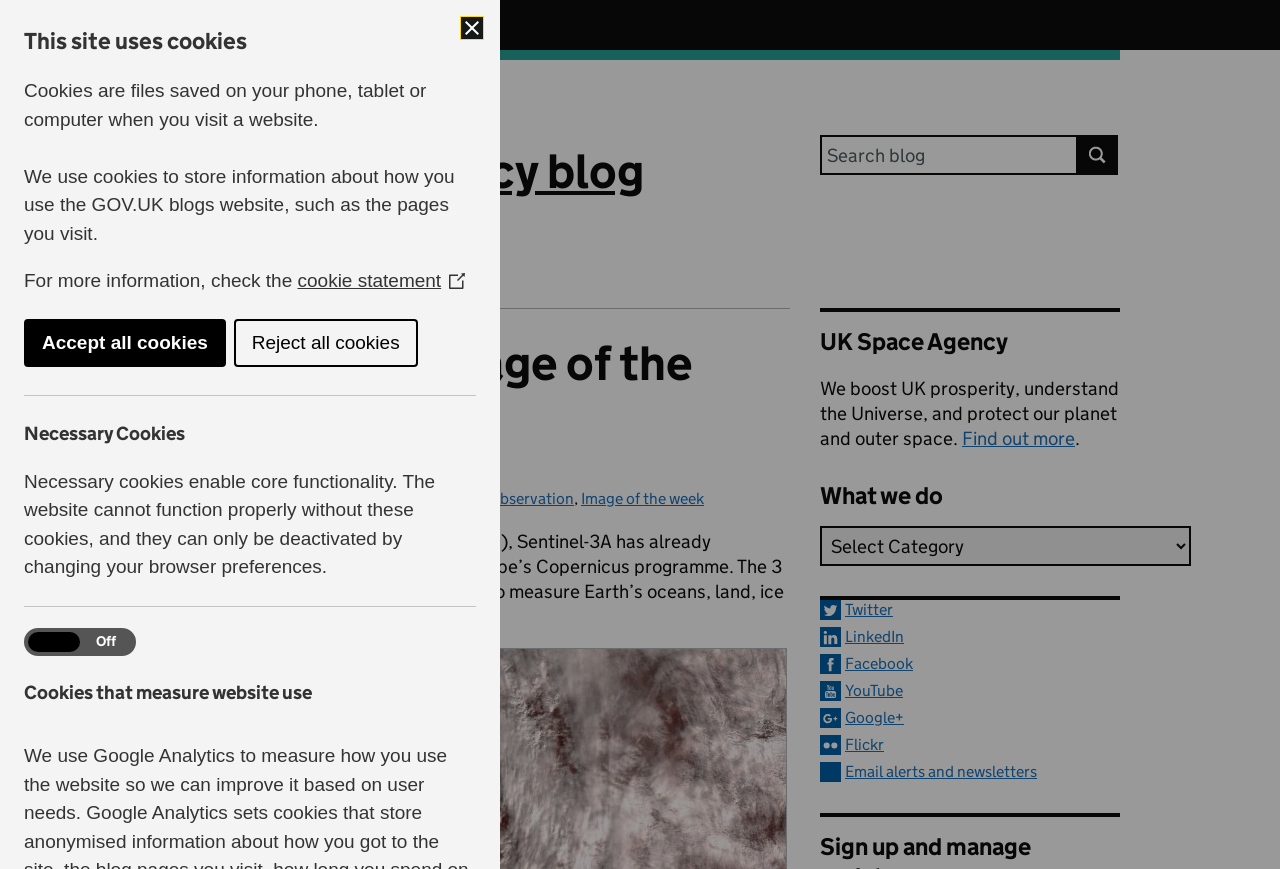Given the description: "Skip to main content", determine the bounding box coordinates of the UI element. The coordinates should be formatted as four float numbers between 0 and 1, [left, top, right, bottom].

[0.0, 0.0, 0.024, 0.024]